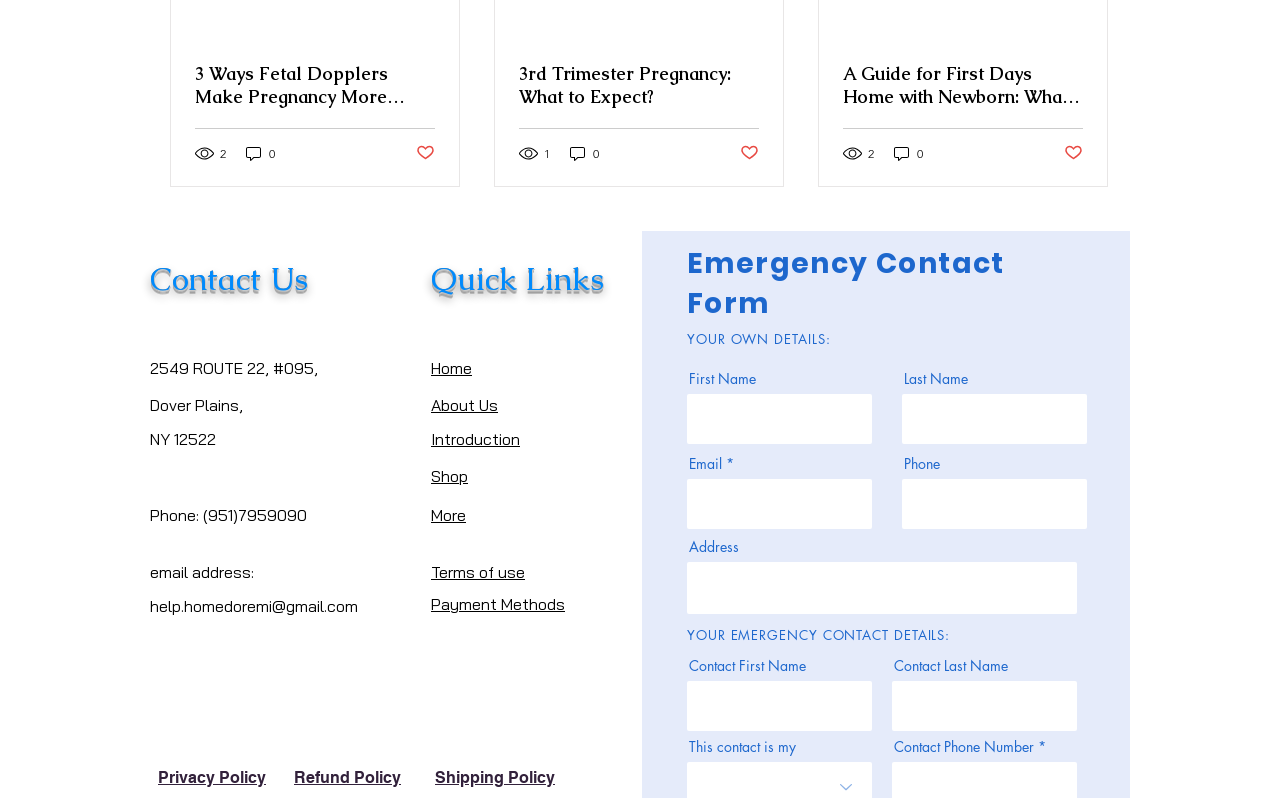Please give a succinct answer to the question in one word or phrase:
How many social media links are there?

6